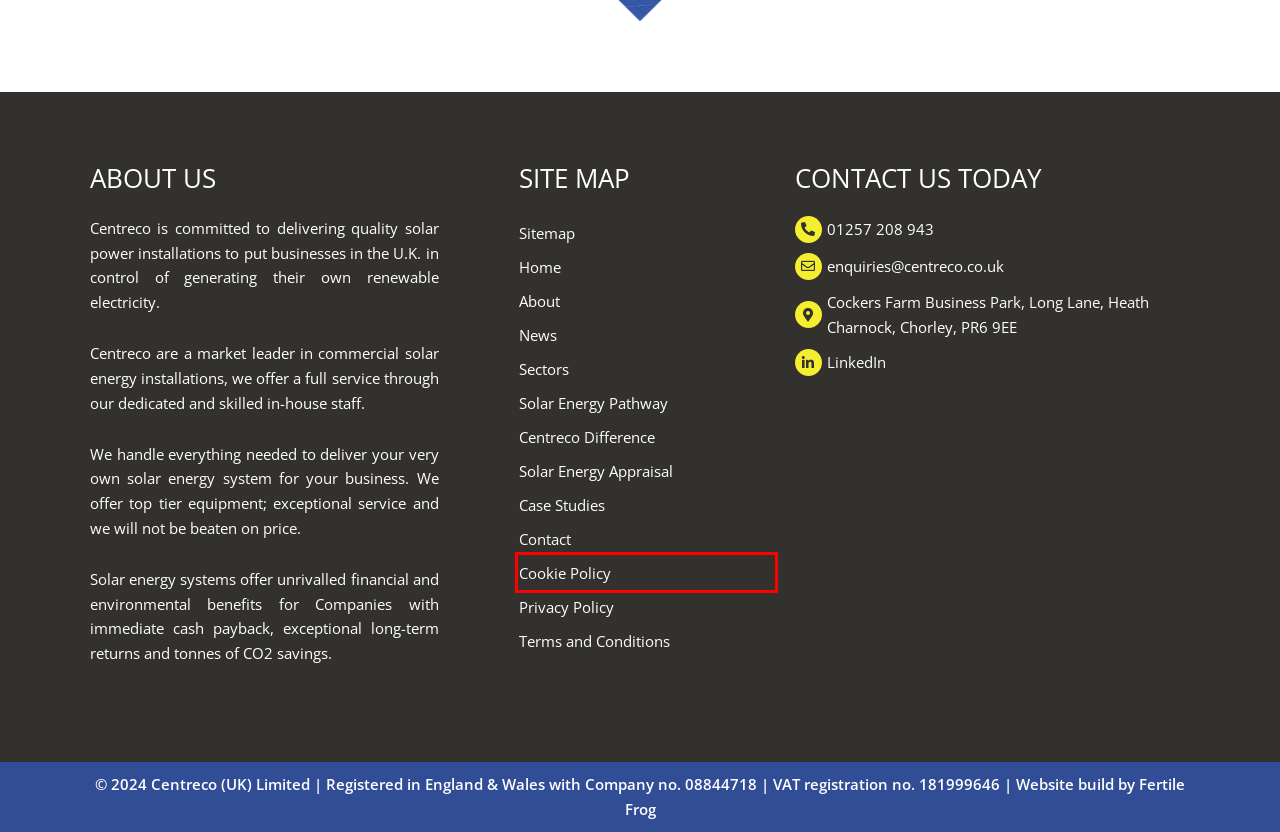Consider the screenshot of a webpage with a red bounding box and select the webpage description that best describes the new page that appears after clicking the element inside the red box. Here are the candidates:
A. Commercial Renewable Energy, Solar Panels for Commercial Use
B. Cookie Policy | Centreco
C. Sitemap - Centreco
D. About, Solar Installation Companies - Centreco
E. Terms and Conditions | Centreco
F. Privacy Policy | Centreco
G. What Makes Centreco the Leading Commercial Solar Energy Solution?
H. Commercial Solar Power Installation Case Studies | Centreco

B